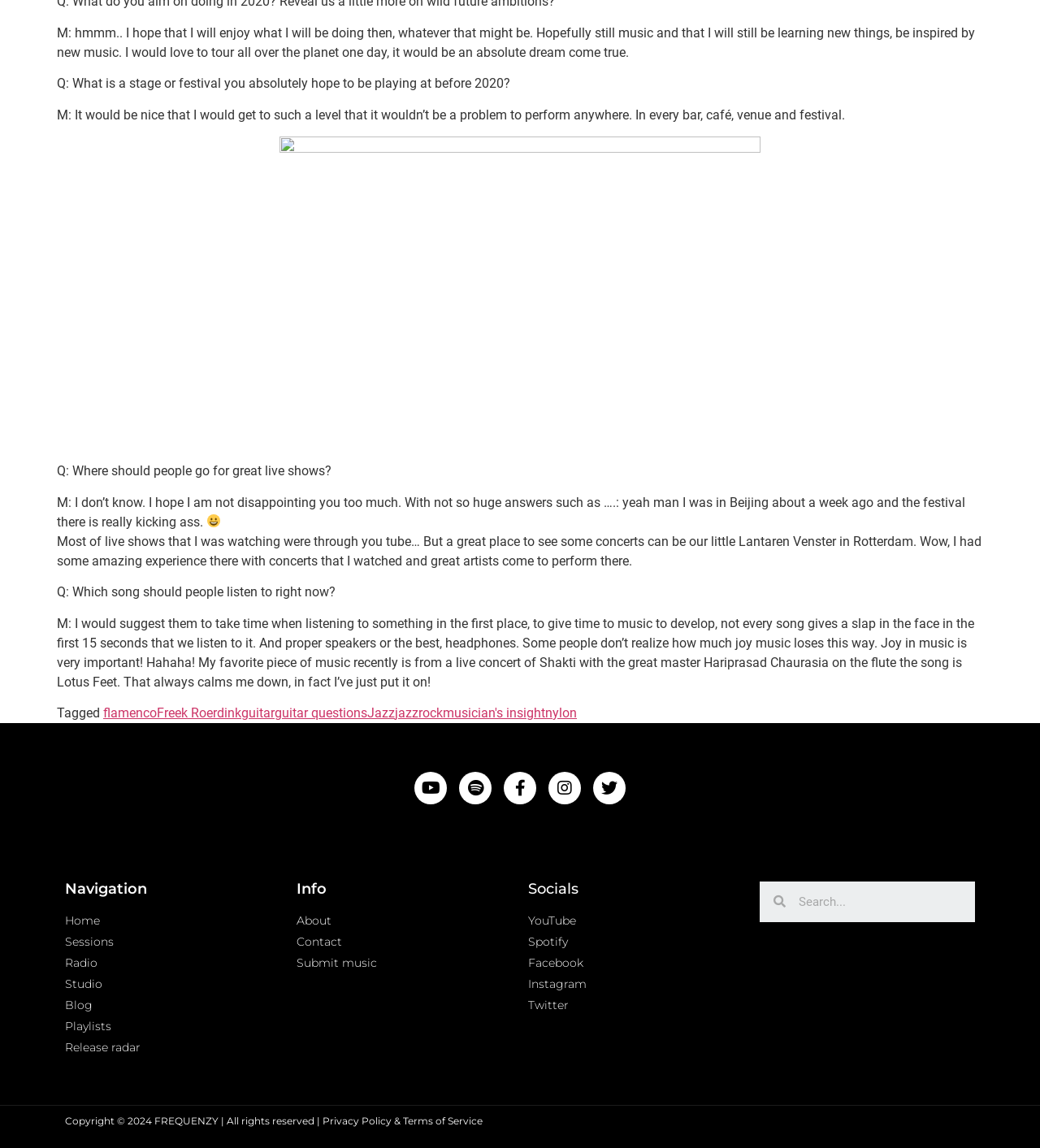Give a one-word or one-phrase response to the question:
What is the musician's favorite piece of music?

Lotus Feet